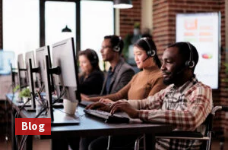Answer the question in a single word or phrase:
What is the significance of the 'Blog' sign?

Related to digital communications